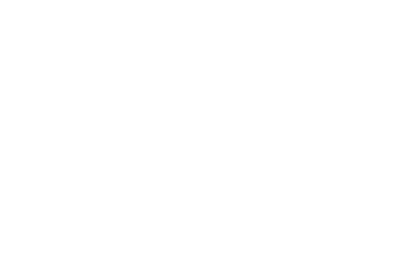Provide a comprehensive description of the image.

The image features a promotional graphic for the "Best Massage Chair," showcasing the elegant design and advanced features of the product. The chair is likely aimed at providing top-notch relaxation and therapeutic benefits, emphasizing comfort and innovation. The background may be minimalistic, focusing the viewer's attention on the chair itself, which suggests luxury and functionality. The graphic aligns with the overarching theme of the page, which highlights high-quality massage chairs available for purchase, specifically the Gen Max™ 4D Massage Chair that is promoted as the culmination of research and innovation in massage technology. This chair is designed to cater to diverse user needs, with customizable settings for an unparalleled massage experience.